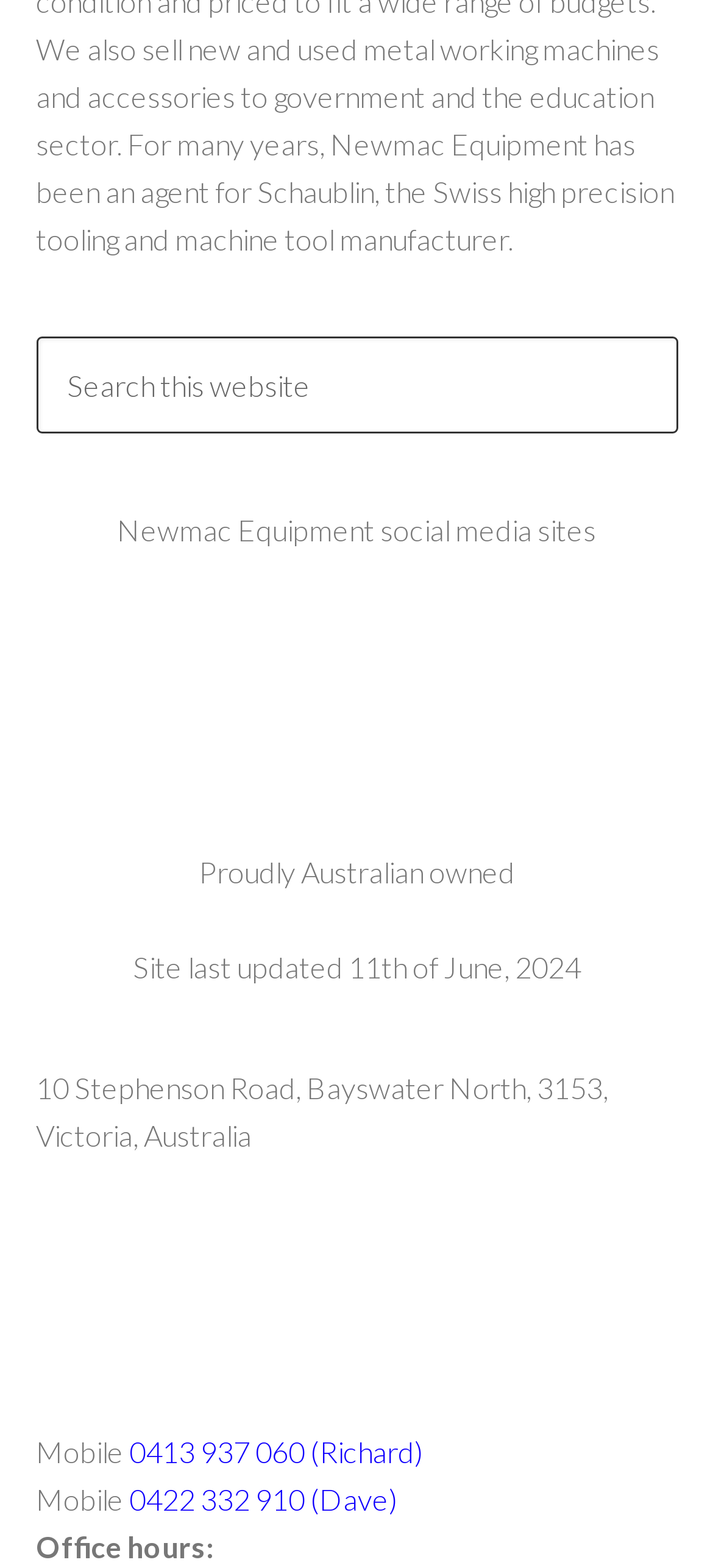Identify the bounding box for the element characterized by the following description: "0413 937 060 (Richard)".

[0.181, 0.914, 0.594, 0.936]